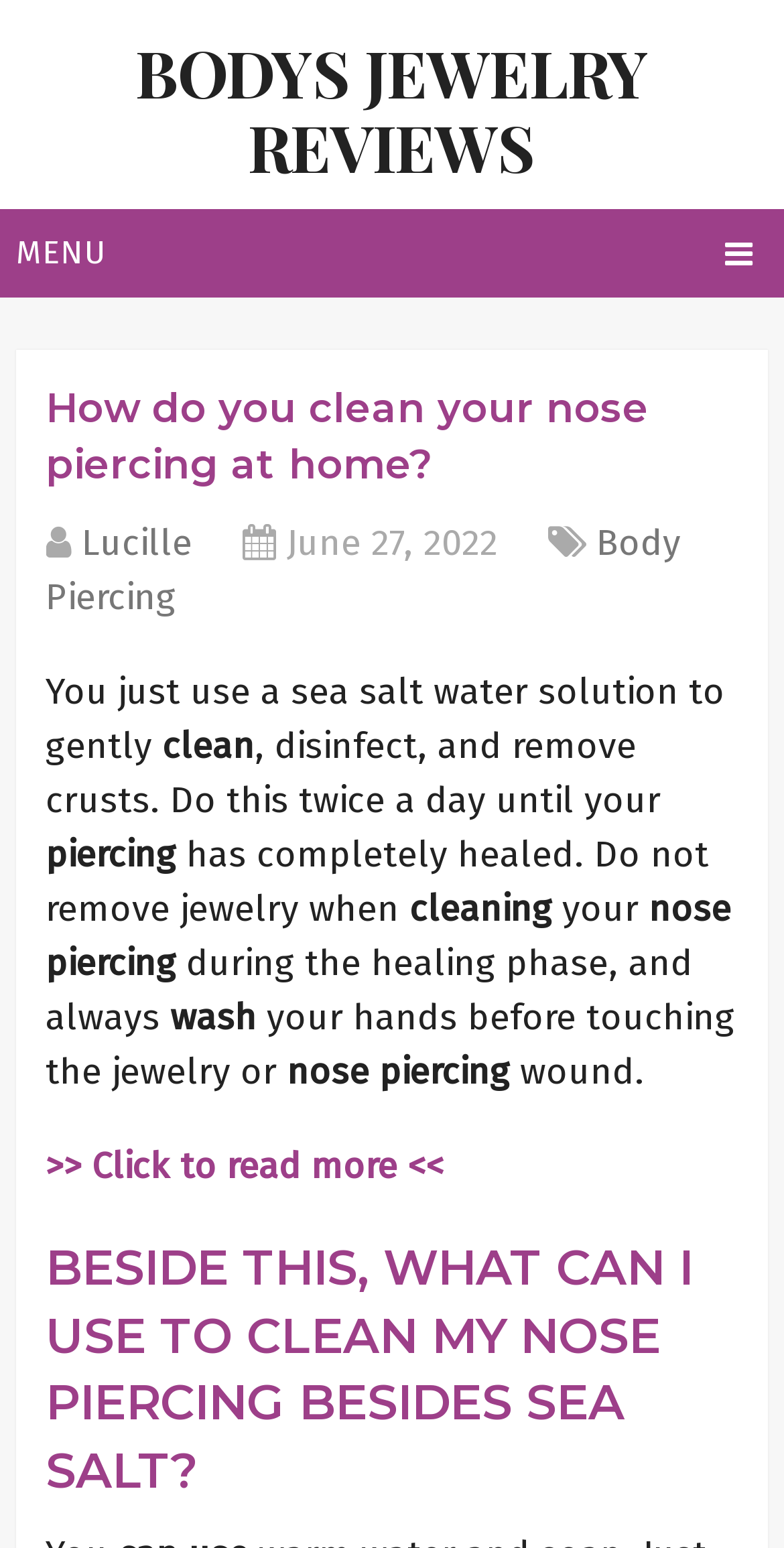What is the recommended frequency of cleaning the nose piercing?
Carefully analyze the image and provide a thorough answer to the question.

I found the recommended frequency of cleaning the nose piercing by reading the text 'Do this twice a day until your piercing has completely healed.' which is located in the main content of the article.